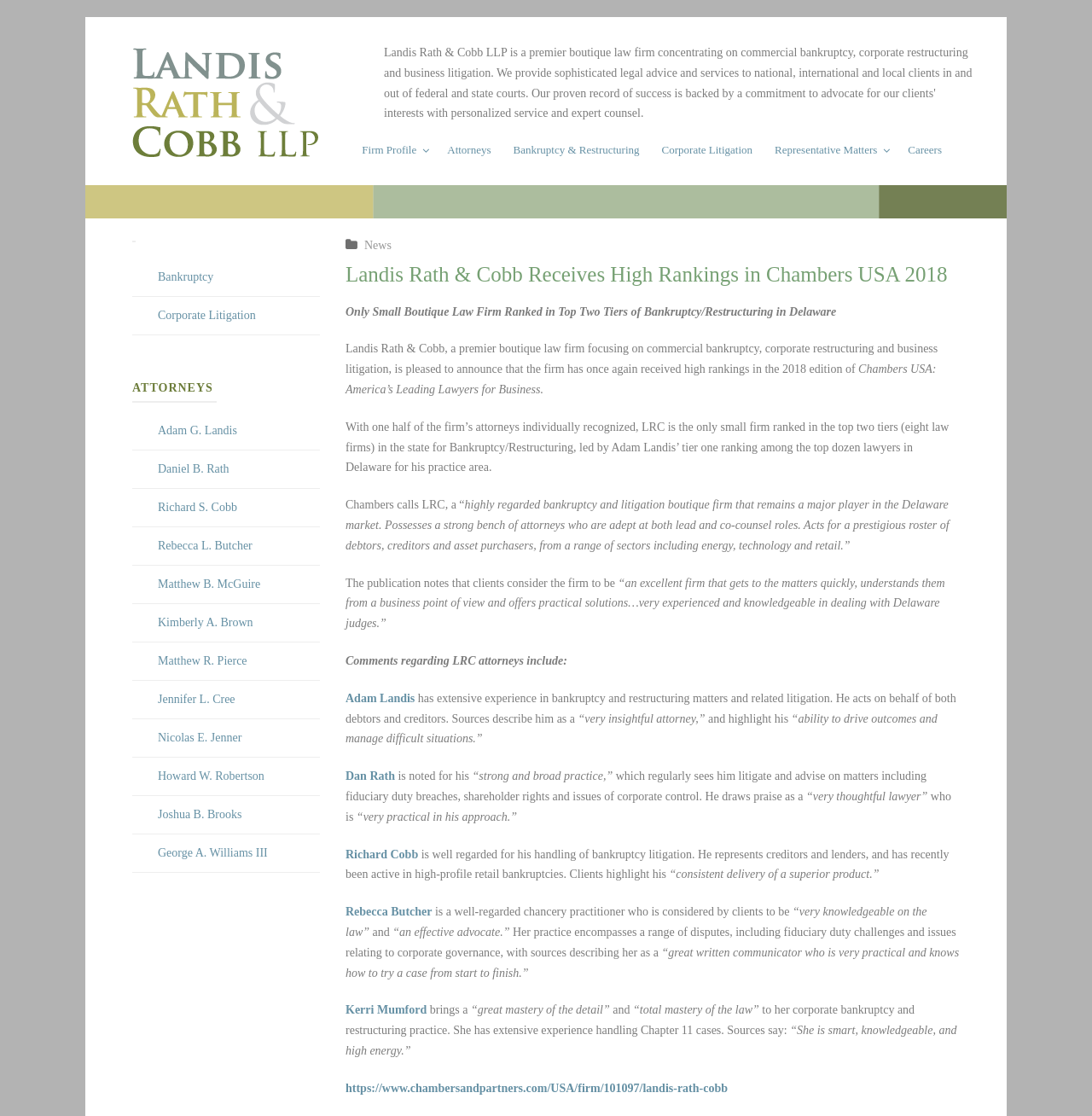Determine the bounding box coordinates for the UI element with the following description: "Nicolas E. Jenner". The coordinates should be four float numbers between 0 and 1, represented as [left, top, right, bottom].

[0.145, 0.655, 0.221, 0.667]